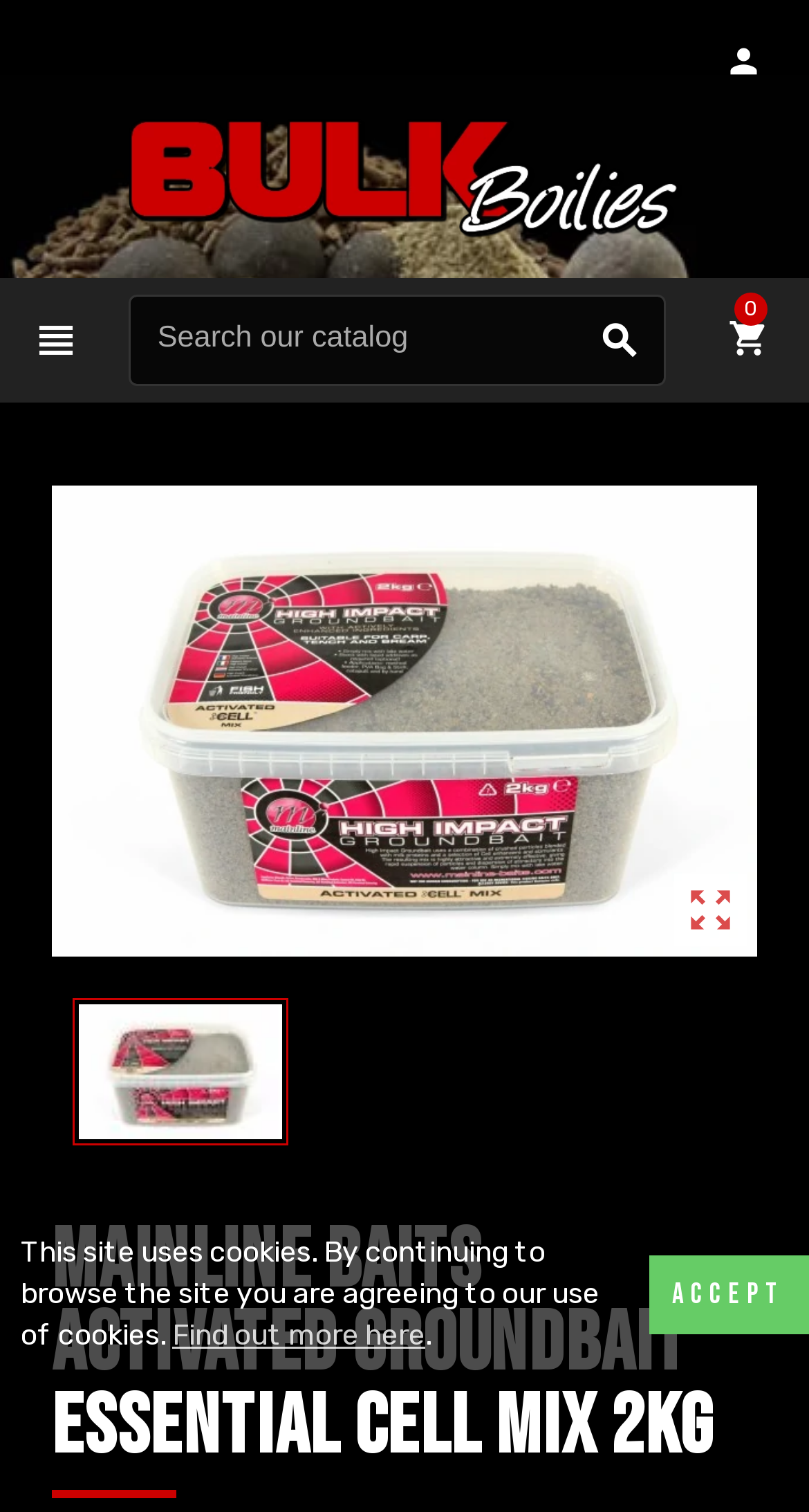Generate the title text from the webpage.

MAINLINE BAITS ACTIVATED GROUNDBAIT ESSENTIAL CELL MIX 2KG